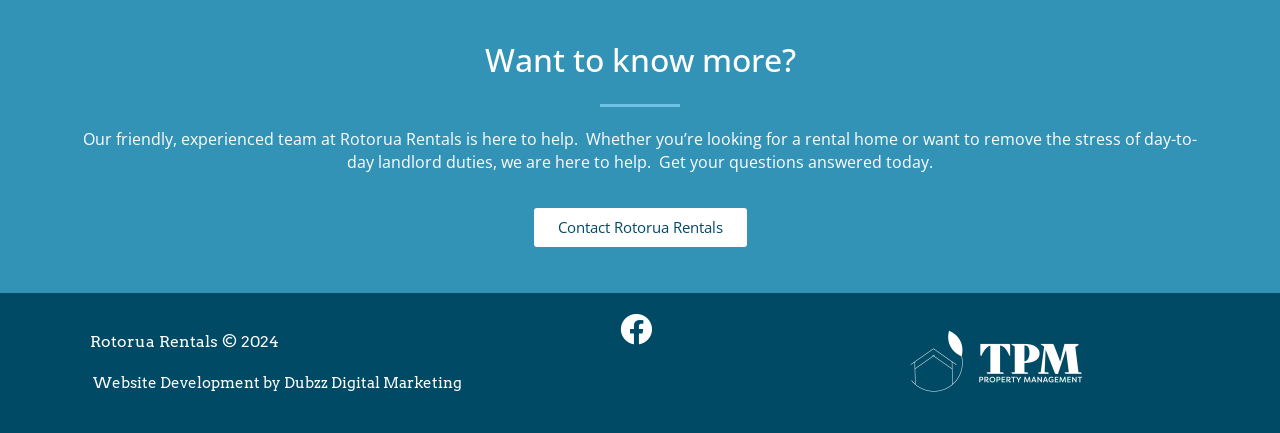What is the name of the company?
Using the information from the image, answer the question thoroughly.

The name of the company can be found in the StaticText element 'Our friendly, experienced team at Rotorua Rentals is here to help.' which indicates that the company is Rotorua Rentals.